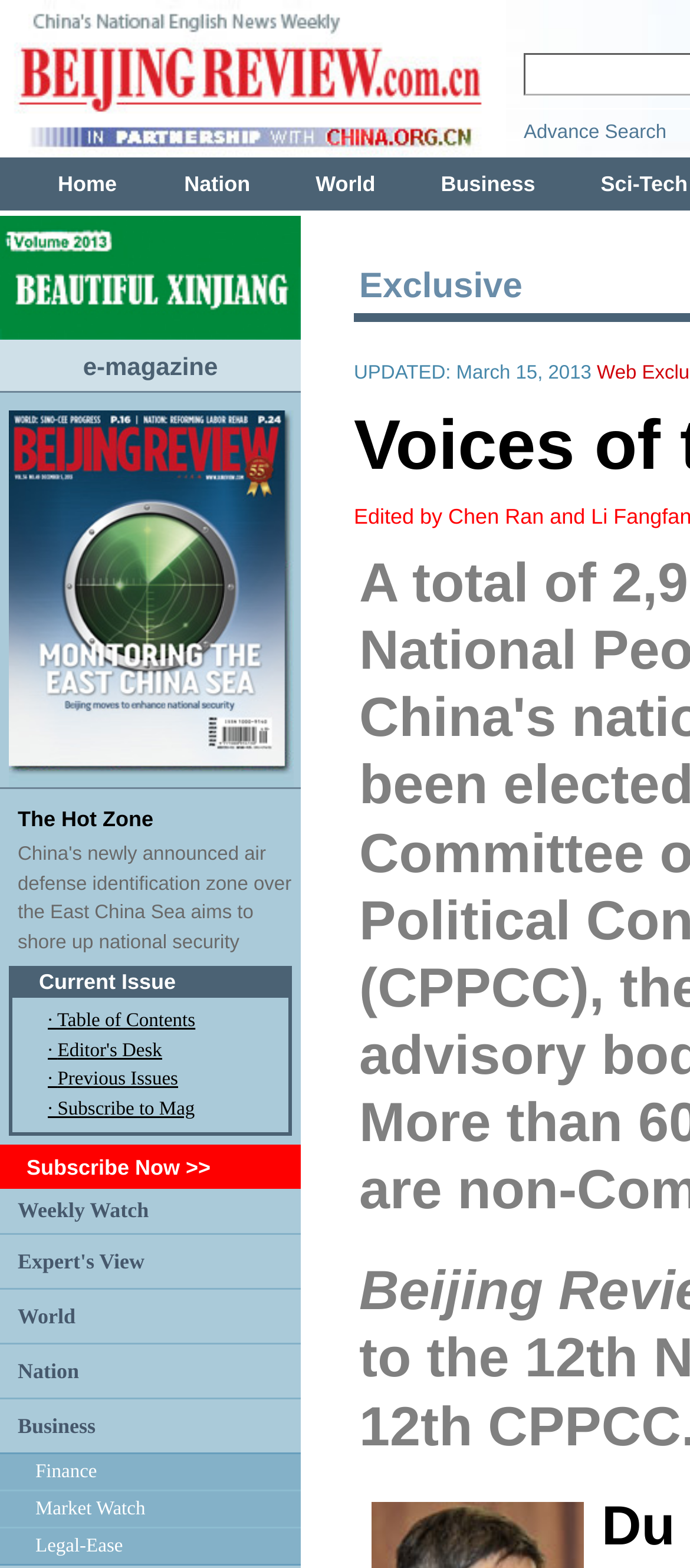What is the topic of the article in the current issue?
Based on the screenshot, give a detailed explanation to answer the question.

The webpage displays an article with a title 'The Hot Zone' and a subtitle 'China's newly announced air defense identification zone over the East China Sea aims to shore up national security'. This suggests that the topic of the article in the current issue is related to China's air defense identification zone.